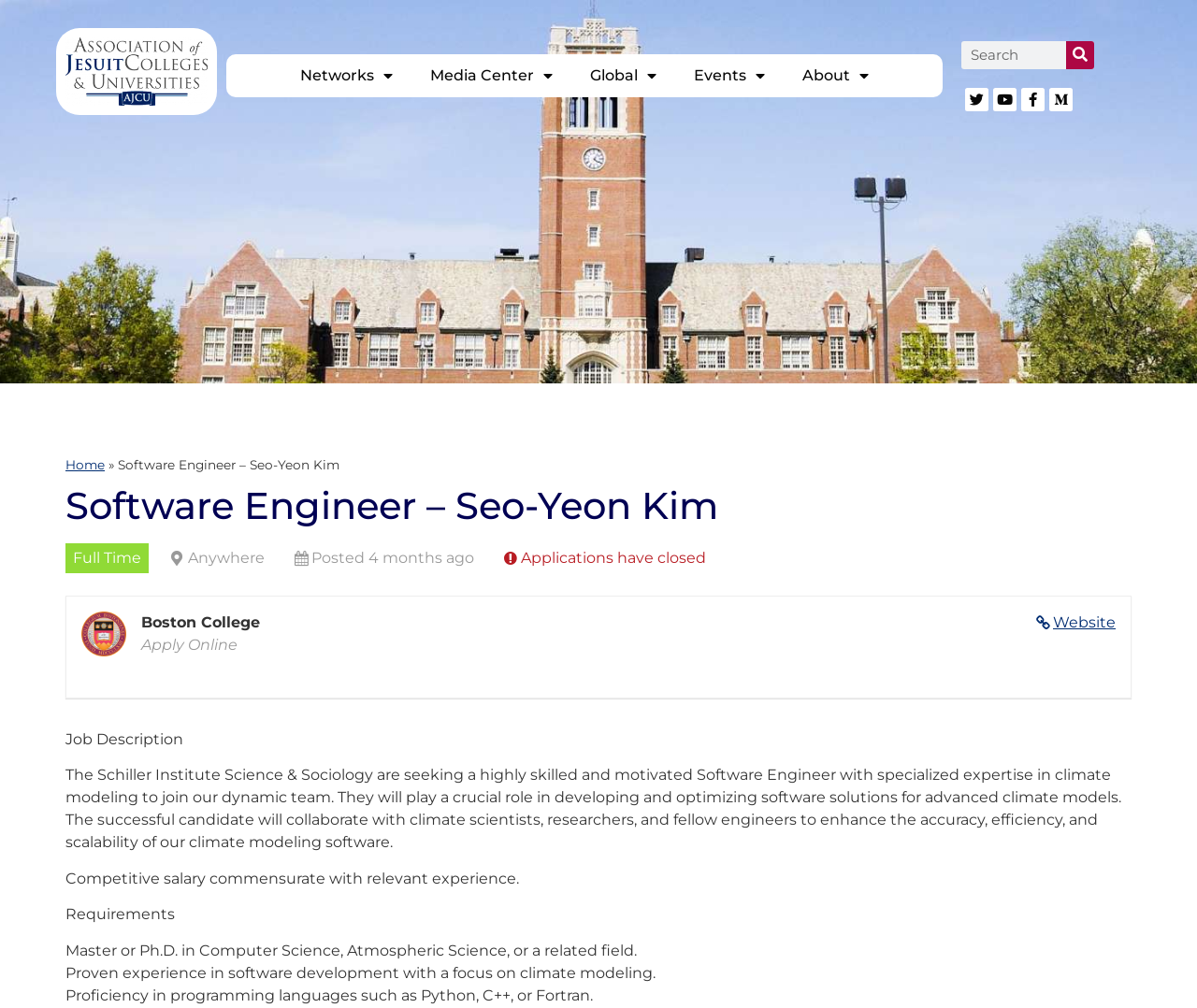Can you find the bounding box coordinates of the area I should click to execute the following instruction: "Visit Website"?

[0.866, 0.607, 0.932, 0.629]